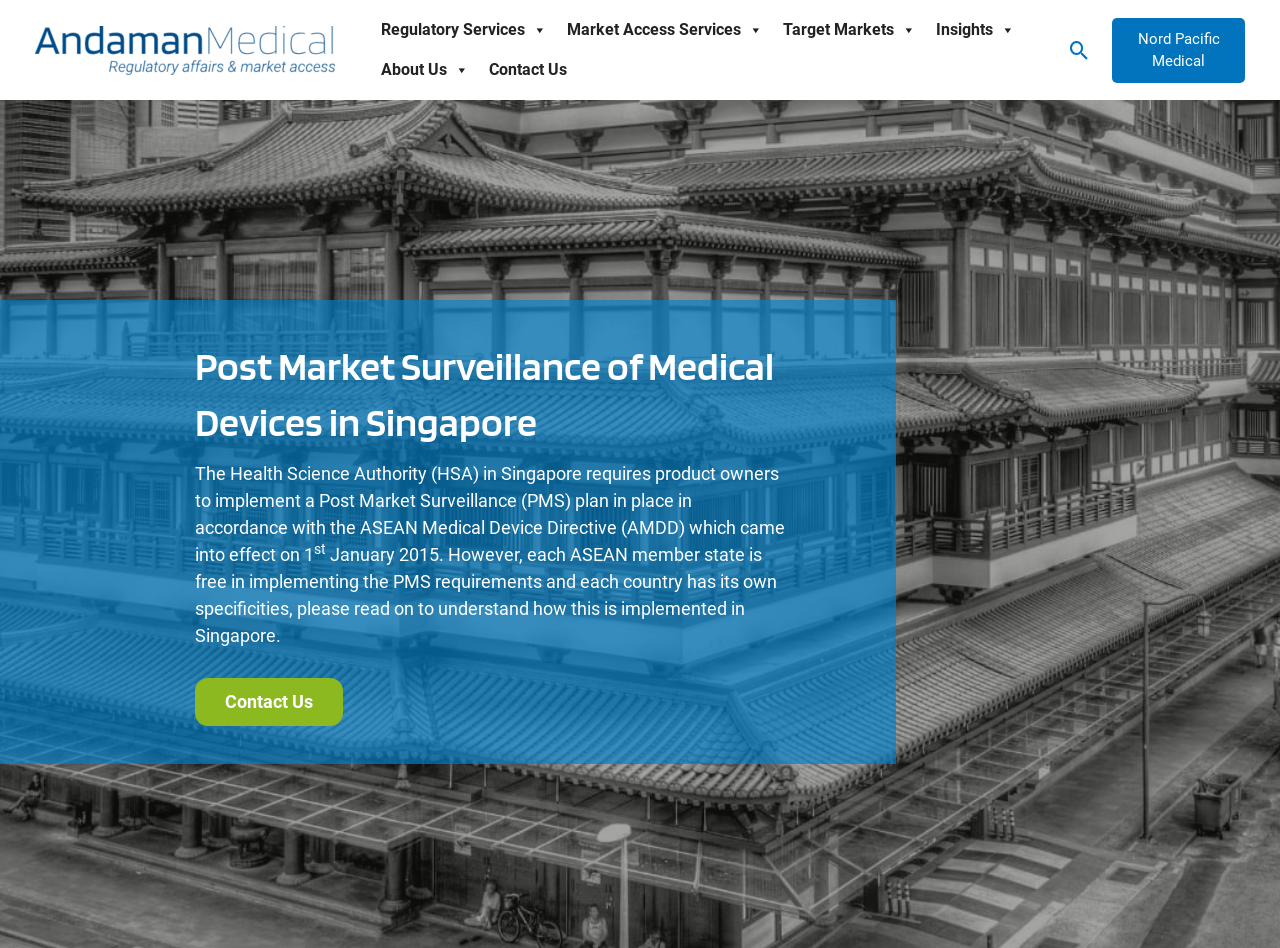Generate the text content of the main heading of the webpage.

Post Market Surveillance of Medical Devices in Singapore